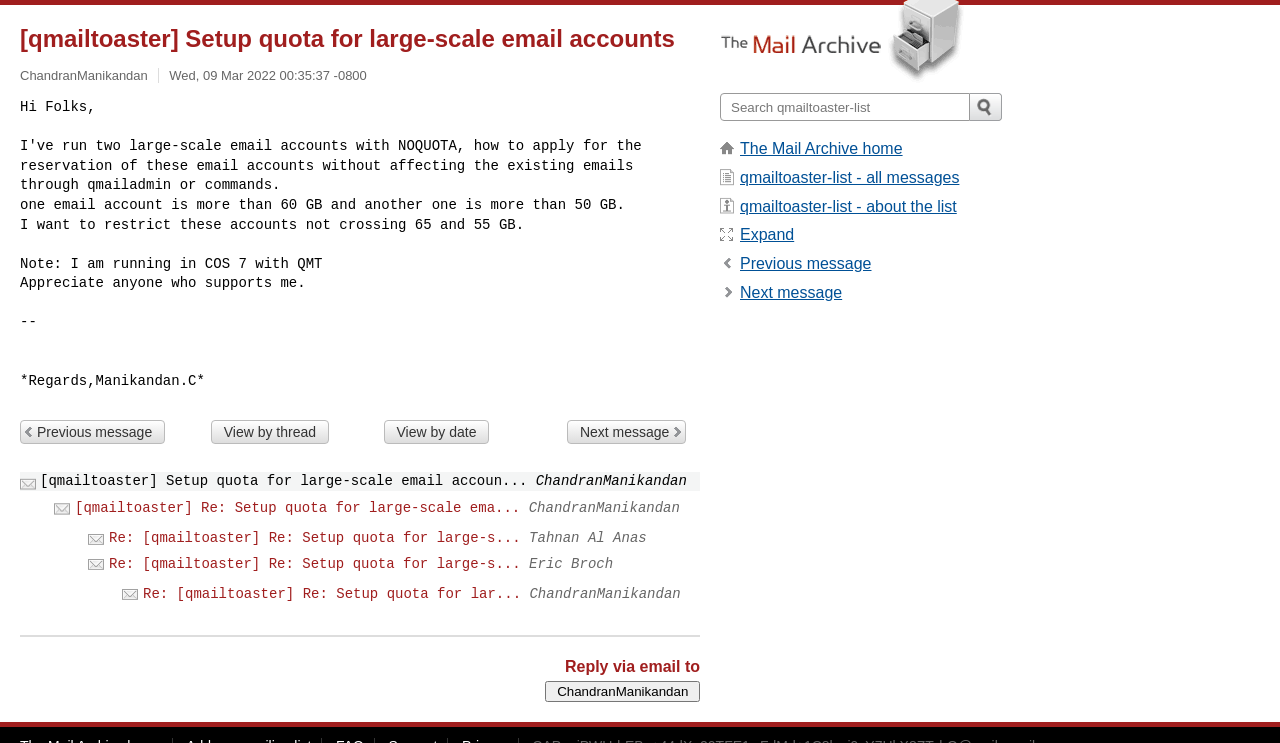Find the bounding box coordinates of the clickable area that will achieve the following instruction: "Go to The Mail Archive home".

[0.578, 0.189, 0.705, 0.212]